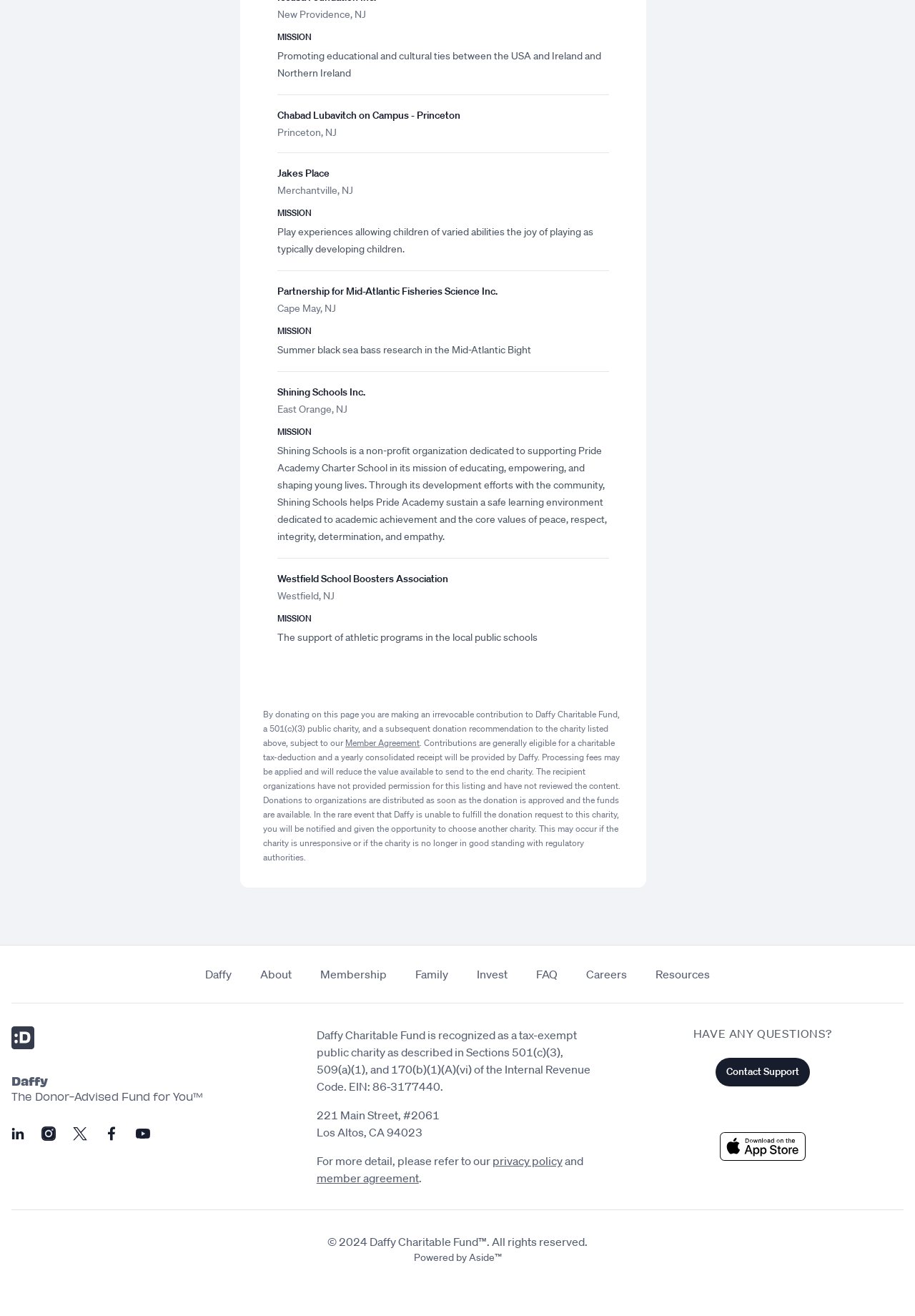Identify the bounding box coordinates of the region that needs to be clicked to carry out this instruction: "Contact Support". Provide these coordinates as four float numbers ranging from 0 to 1, i.e., [left, top, right, bottom].

[0.782, 0.804, 0.885, 0.826]